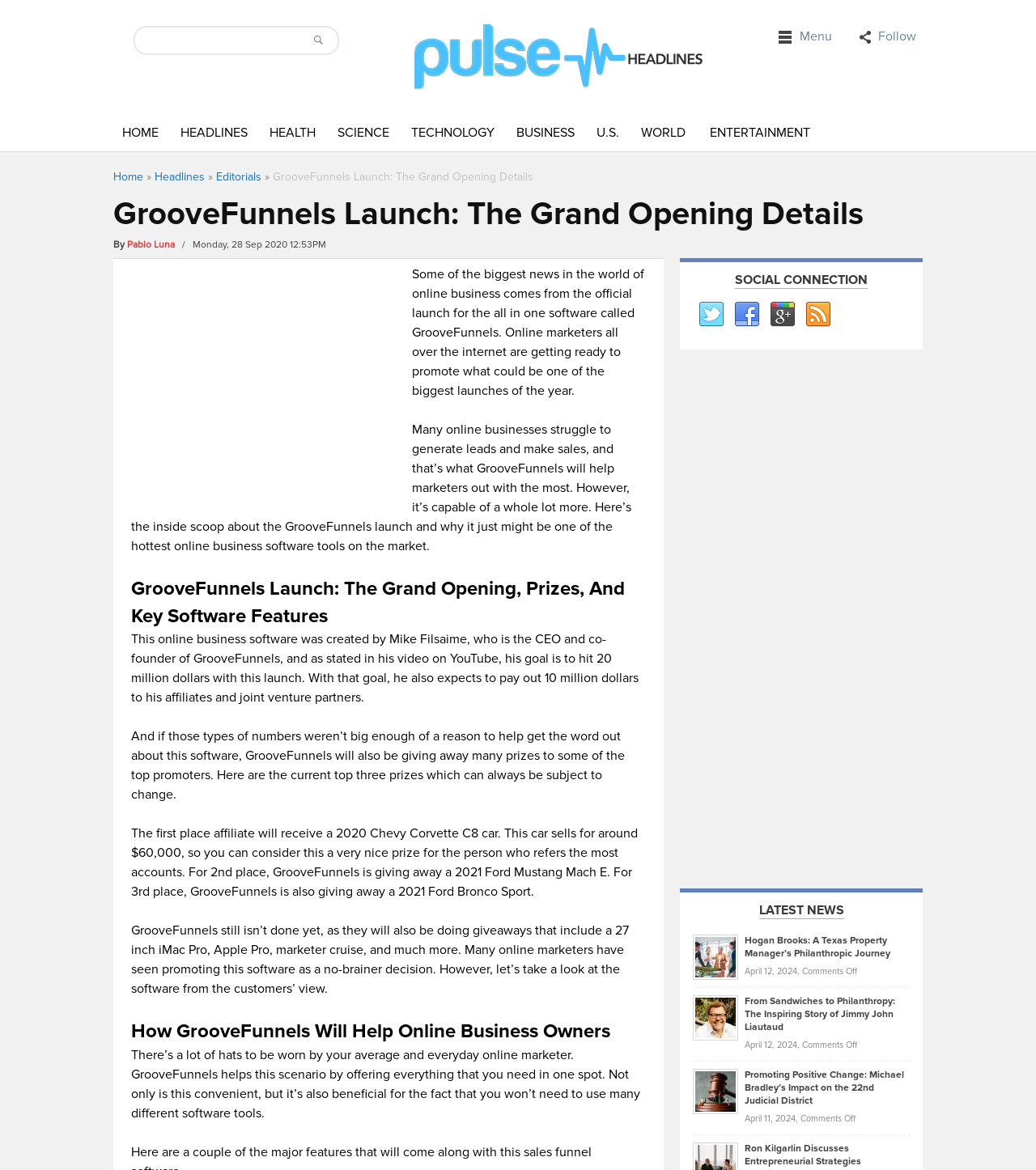Please use the details from the image to answer the following question comprehensively:
What is the purpose of GrooveFunnels?

According to the webpage, GrooveFunnels is an all-in-one software that helps online business owners by providing everything they need in one spot, making it convenient and beneficial for them.